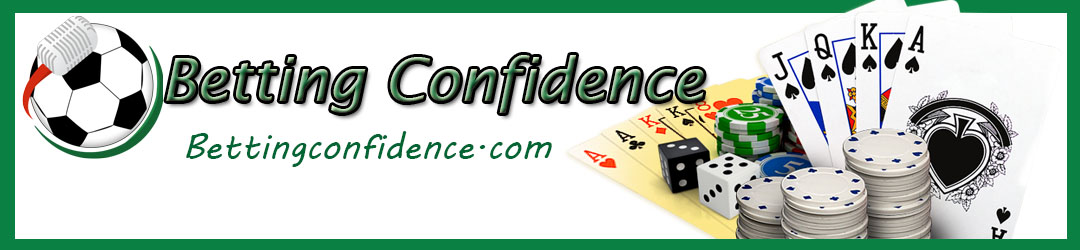What is the color of the text 'Betting Confidence'?
Please provide a detailed and comprehensive answer to the question.

The bold text 'Betting Confidence' is highlighted in green, which is a prominent color in the header graphic, drawing attention to the brand's name and focus.